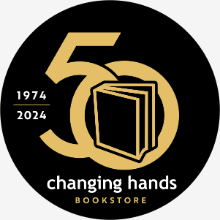Detail every aspect of the image in your caption.

The image features a circular logo celebrating the 50th anniversary of Changing Hands Bookstore, which highlights its years of service from 1974 to 2024. The design prominently features the number "50" in bold, golden font, symbolizing this significant milestone. Below the number, there is an illustration of an open book, further emphasizing the bookstore's literary focus. The name "changing hands" is displayed in a stylish, minimalist font at the bottom of the logo, with "BOOKSTORE" presented in a smaller size underneath, signifying the establishment's identity and commitment to fostering a love of reading. The black background enhances the elegance of the gold elements, making the logo visually striking and memorable.